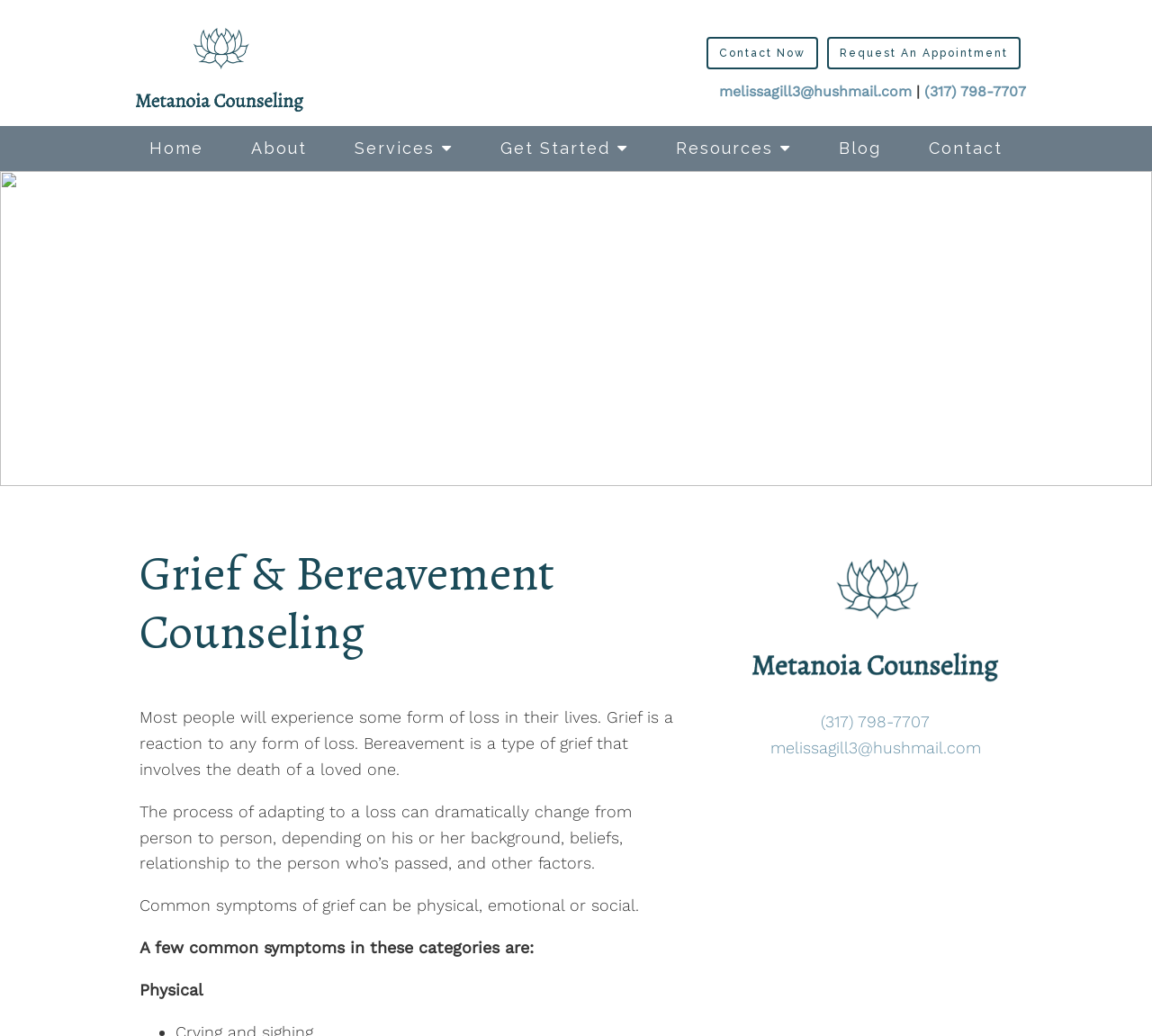What is the purpose of the 'Get Started' link?
Answer the question based on the image using a single word or a brief phrase.

Appointment Request